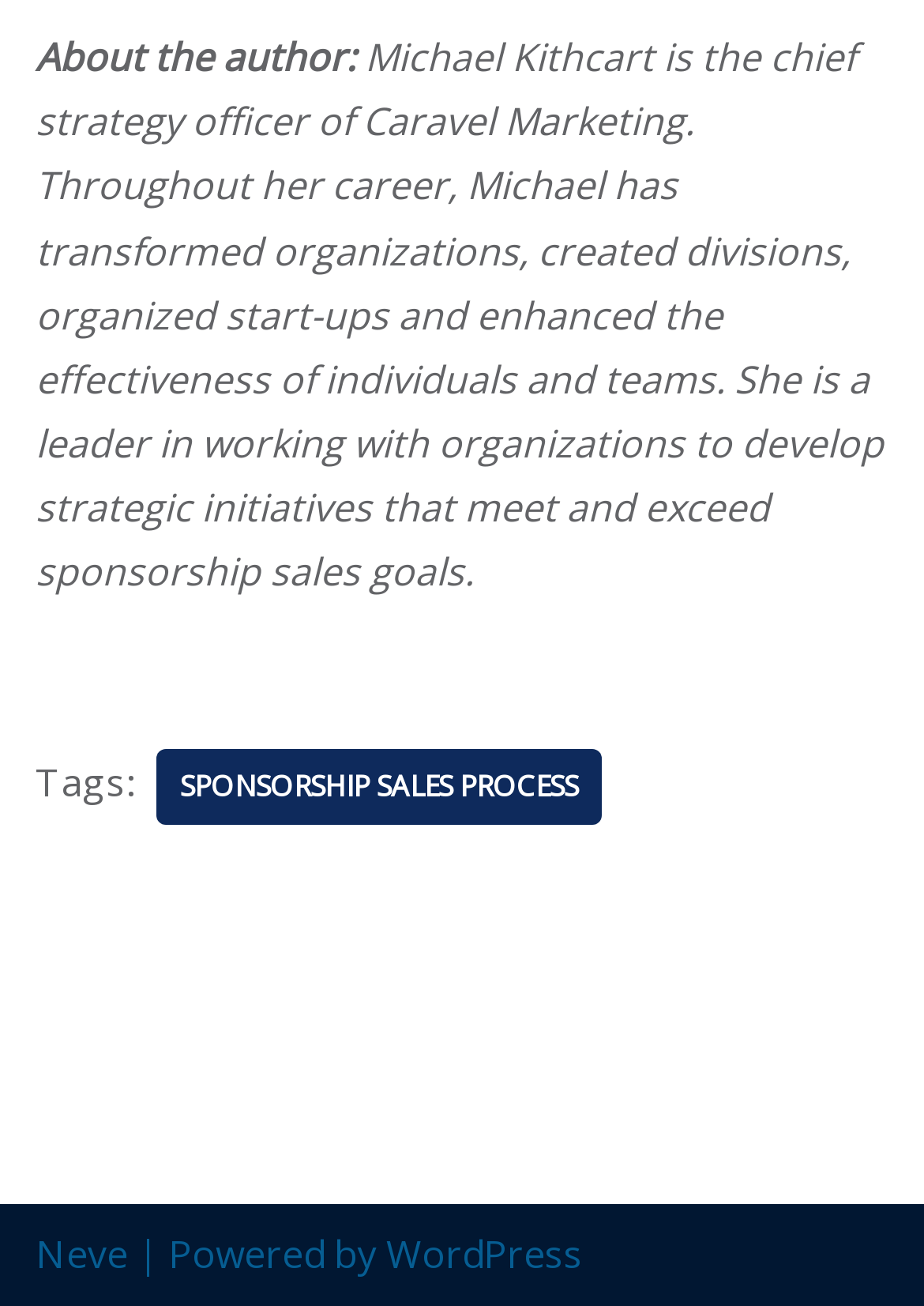What is the topic of the linked text 'SPONSORSHIP SALES PROCESS'?
Craft a detailed and extensive response to the question.

The linked text 'SPONSORSHIP SALES PROCESS' is likely related to the topic of sponsorship sales process, as it is a link that appears under the 'Tags:' section.